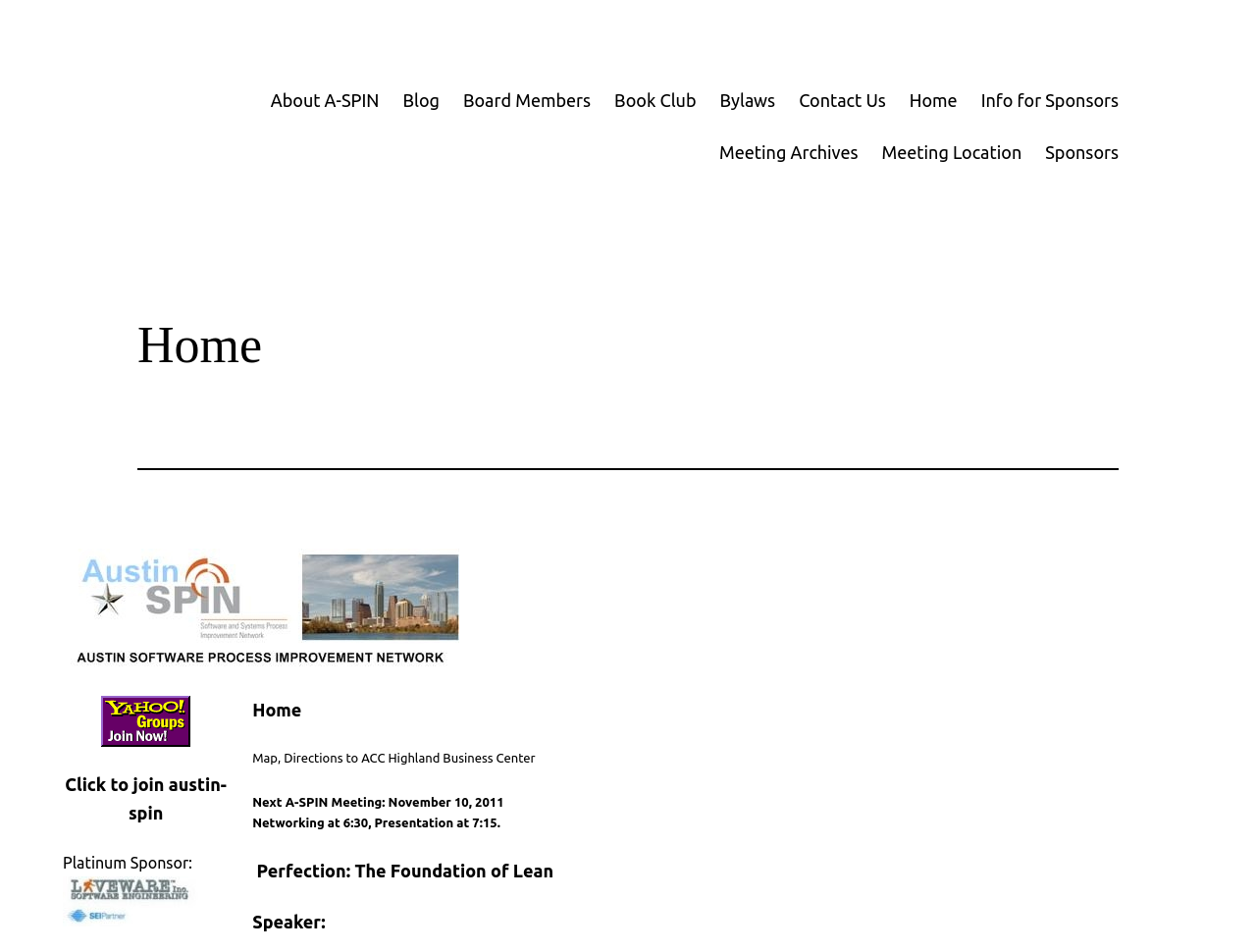Identify the bounding box coordinates of the region that needs to be clicked to carry out this instruction: "Click on About A-SPIN". Provide these coordinates as four float numbers ranging from 0 to 1, i.e., [left, top, right, bottom].

[0.215, 0.091, 0.302, 0.12]